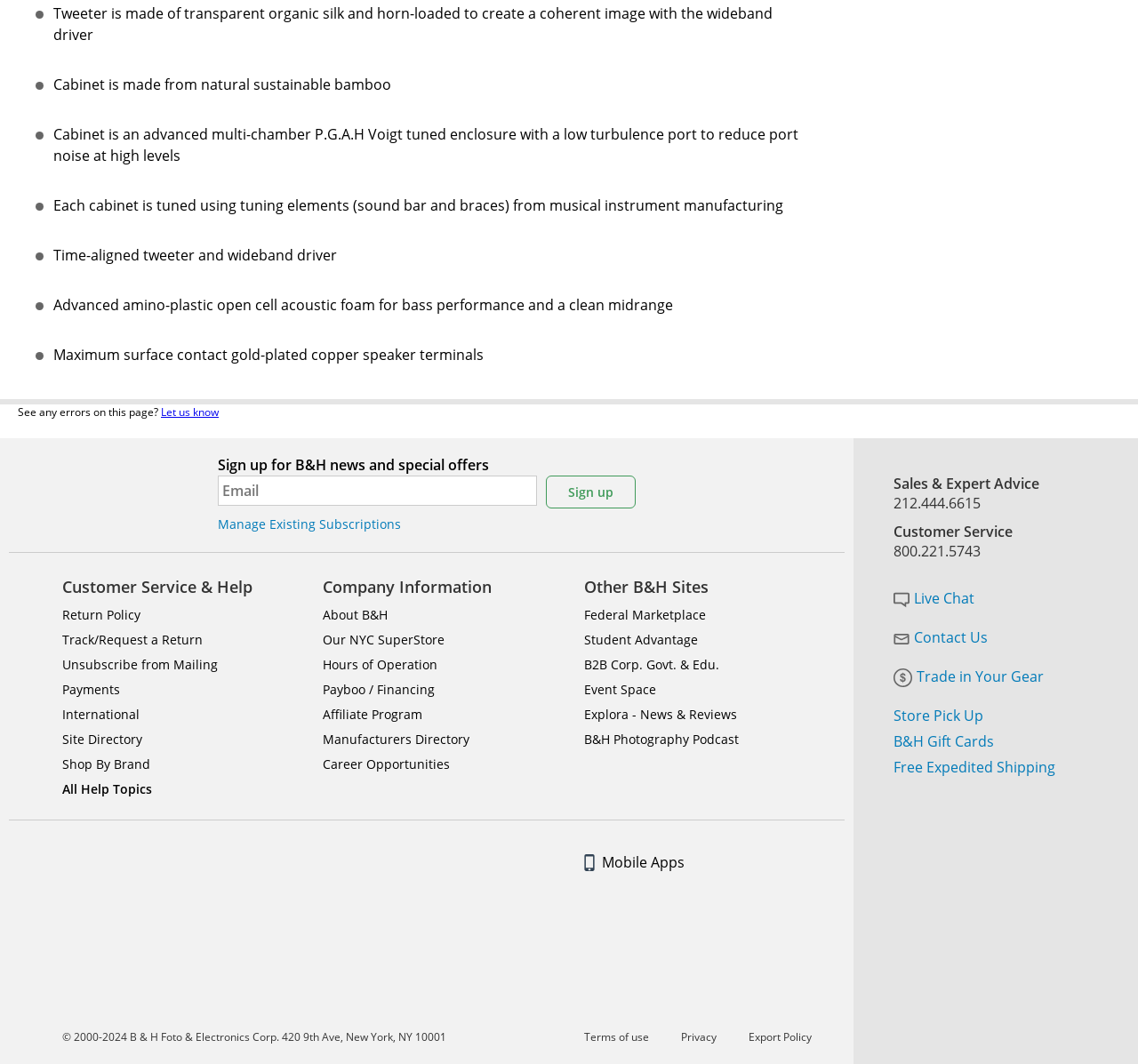Answer the question below using just one word or a short phrase: 
What is the purpose of the amino-plastic open cell acoustic foam?

Bass performance and clean midrange